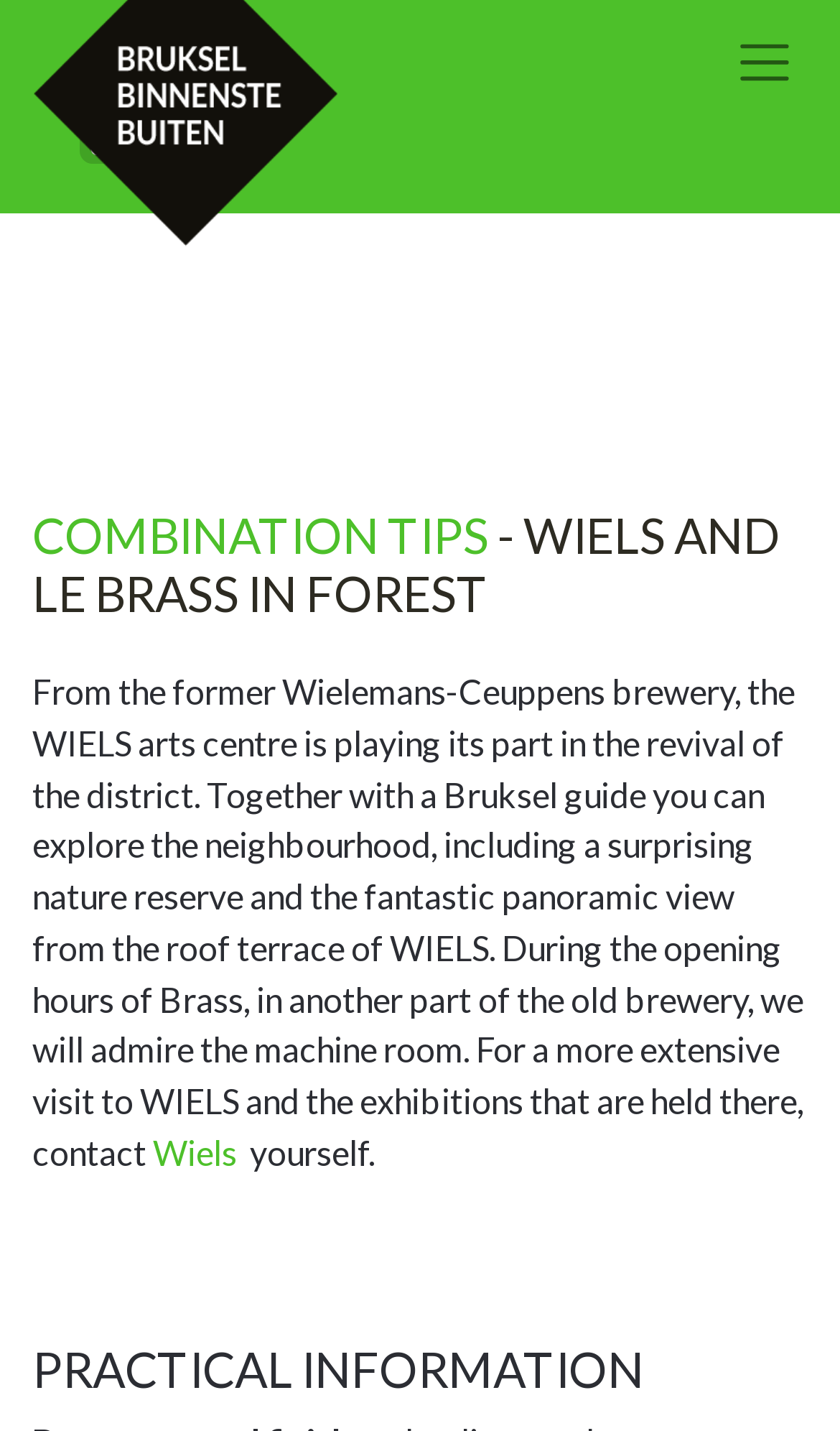What is the section title after the combination tips?
Give a detailed response to the question by analyzing the screenshot.

The section title after the combination tips is 'PRACTICAL INFORMATION', which is inferred from the heading element 'PRACTICAL INFORMATION'.